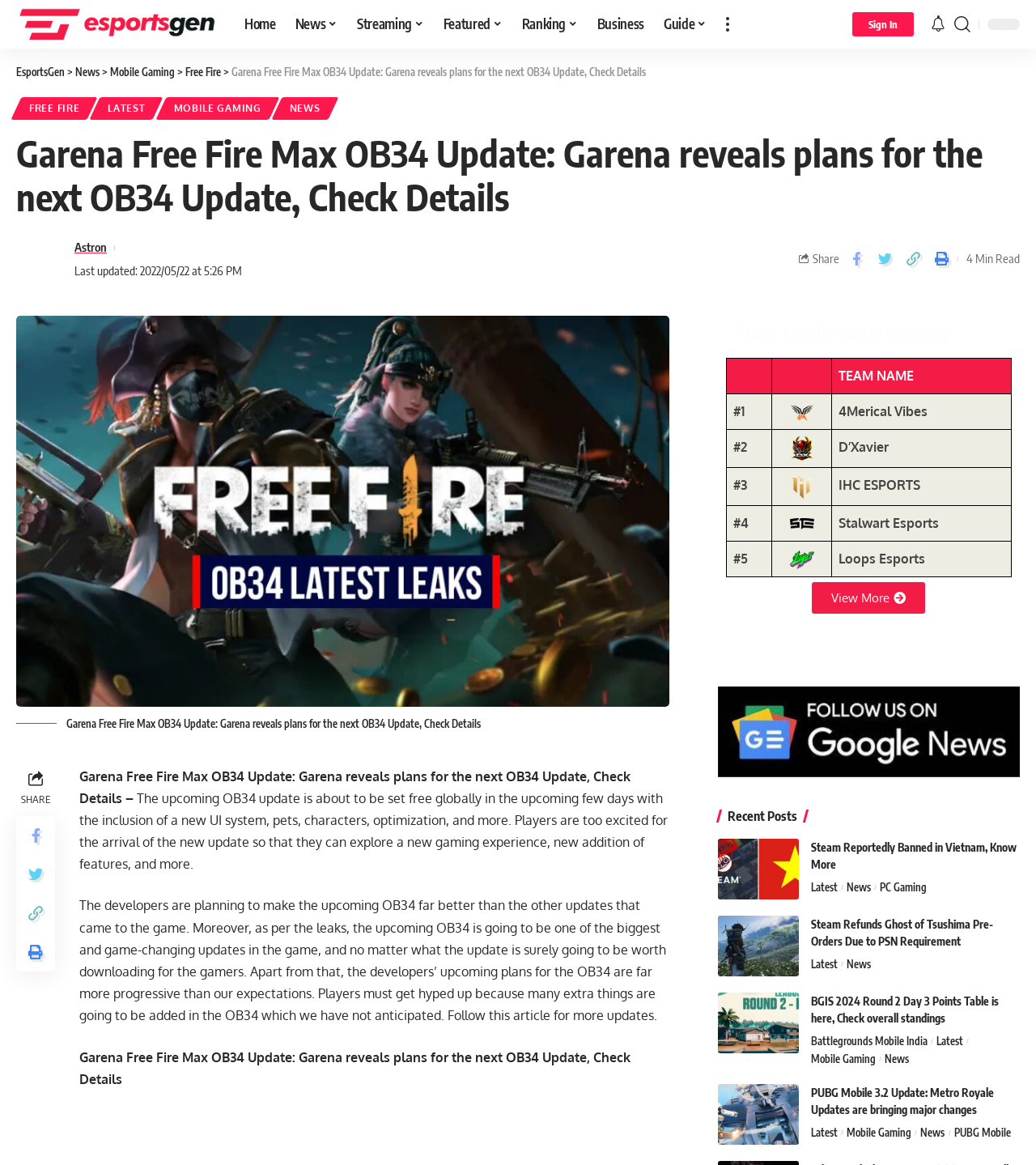Provide the bounding box coordinates of the area you need to click to execute the following instruction: "Search for something".

[0.921, 0.009, 0.937, 0.033]